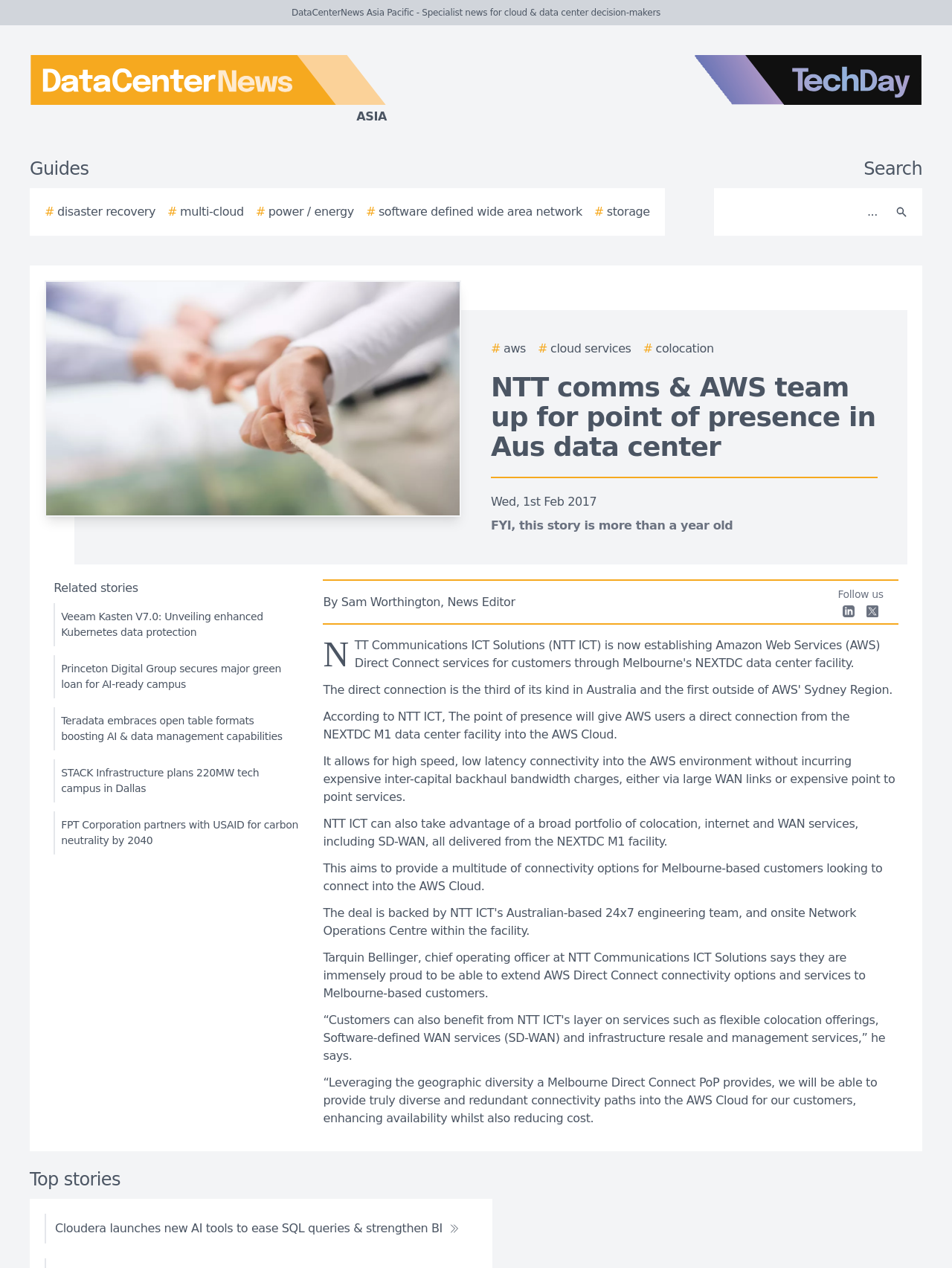Identify the bounding box coordinates of the section that should be clicked to achieve the task described: "Read the news about AWS".

[0.516, 0.268, 0.552, 0.282]